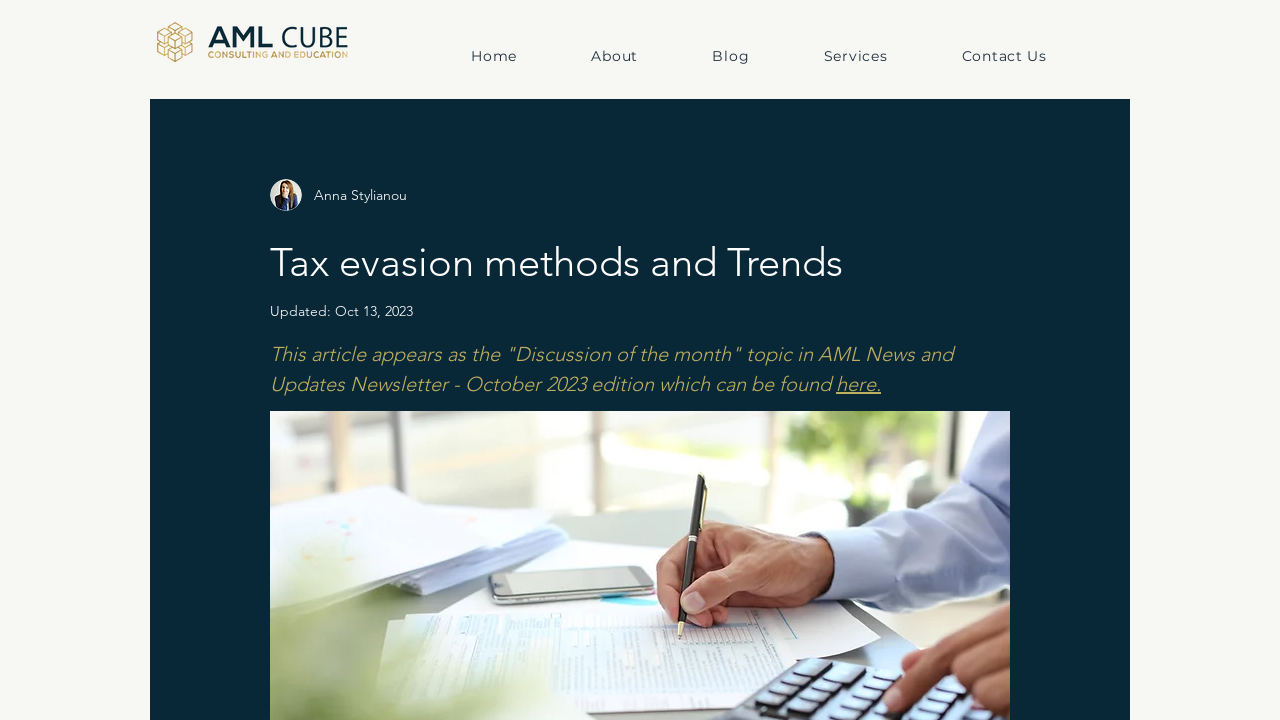Using the given element description, provide the bounding box coordinates (top-left x, top-left y, bottom-right x, bottom-right y) for the corresponding UI element in the screenshot: Contact Us

[0.725, 0.051, 0.844, 0.104]